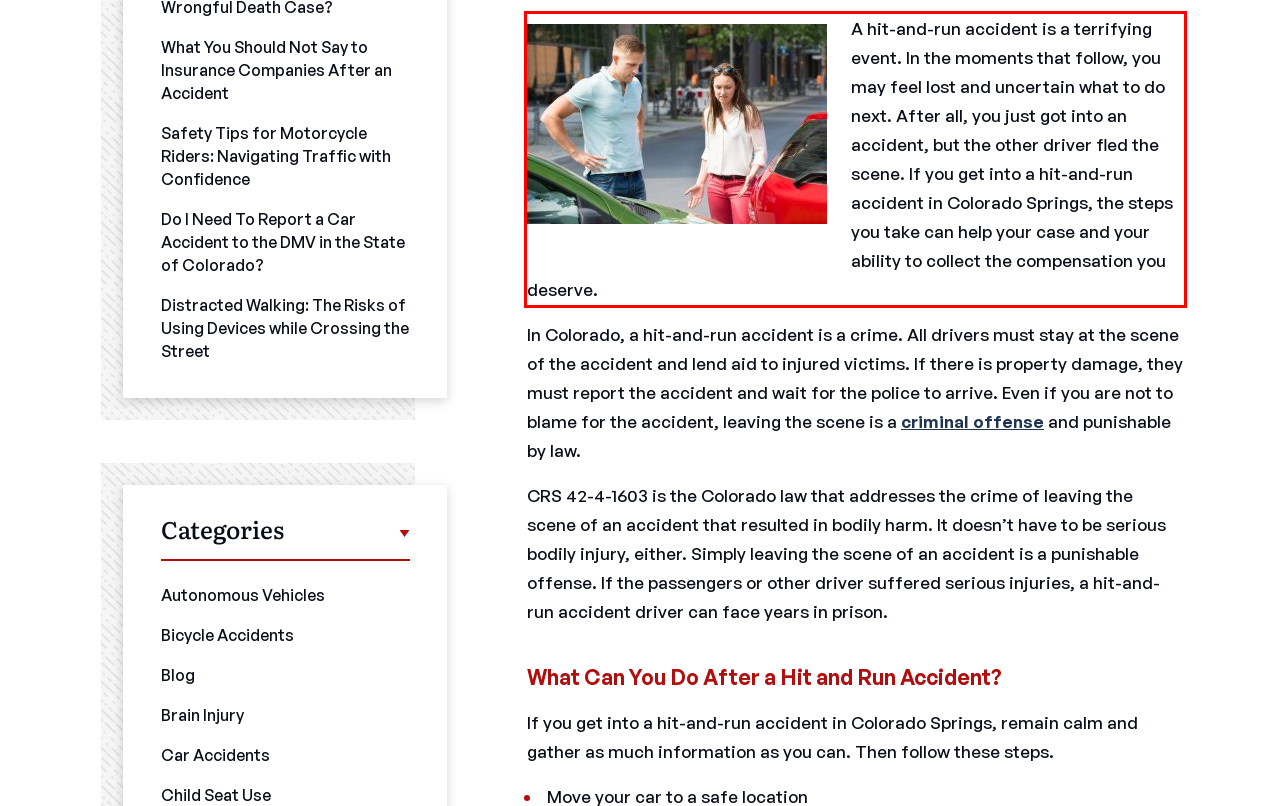Analyze the screenshot of the webpage that features a red bounding box and recognize the text content enclosed within this red bounding box.

A hit-and-run accident is a terrifying event. In the moments that follow, you may feel lost and uncertain what to do next. After all, you just got into an accident, but the other driver fled the scene. If you get into a hit-and-run accident in Colorado Springs, the steps you take can help your case and your ability to collect the compensation you deserve.